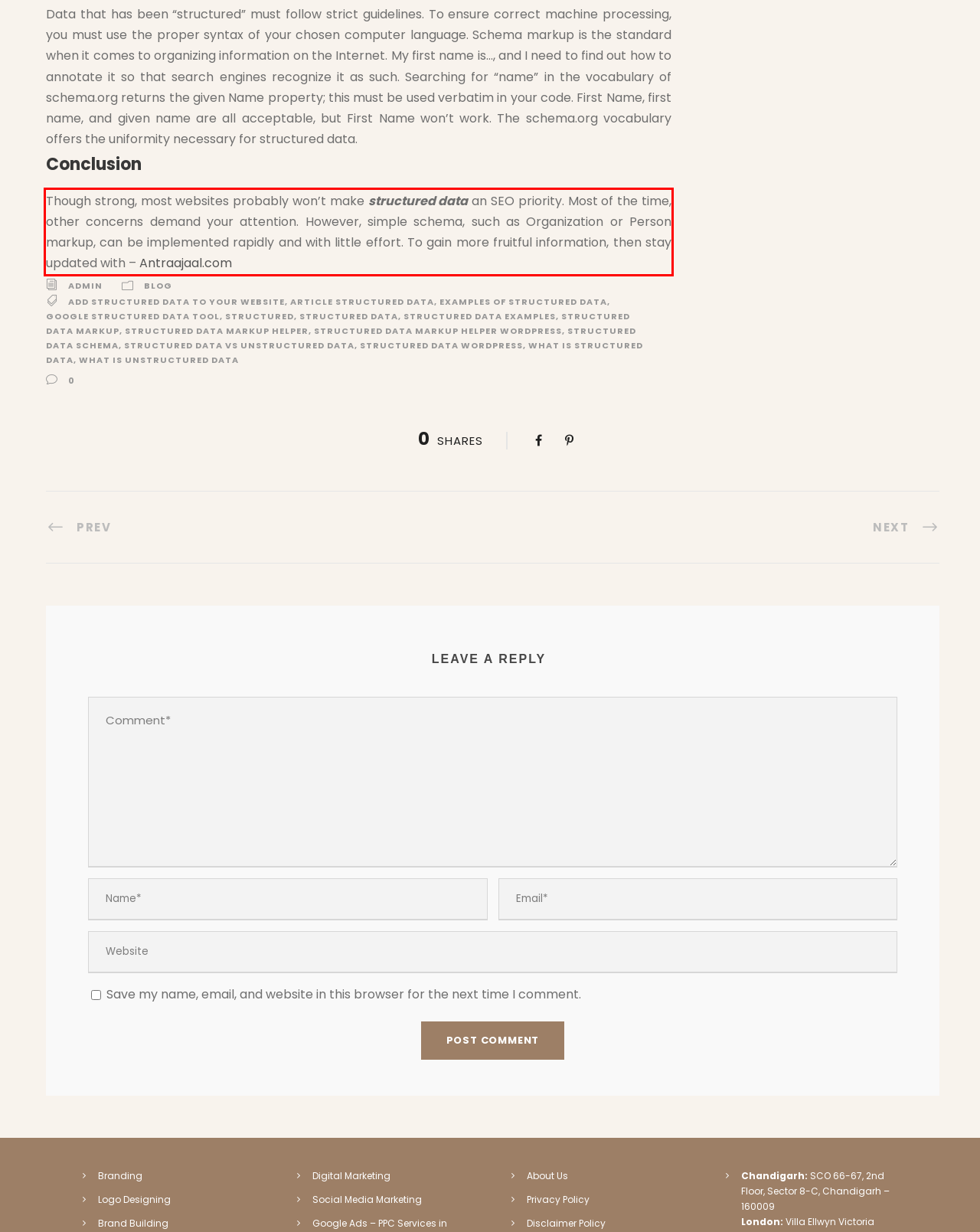Given a screenshot of a webpage containing a red bounding box, perform OCR on the text within this red bounding box and provide the text content.

Though strong, most websites probably won’t make structured data an SEO priority. Most of the time, other concerns demand your attention. However, simple schema, such as Organization or Person markup, can be implemented rapidly and with little effort. To gain more fruitful information, then stay updated with – Antraajaal.com